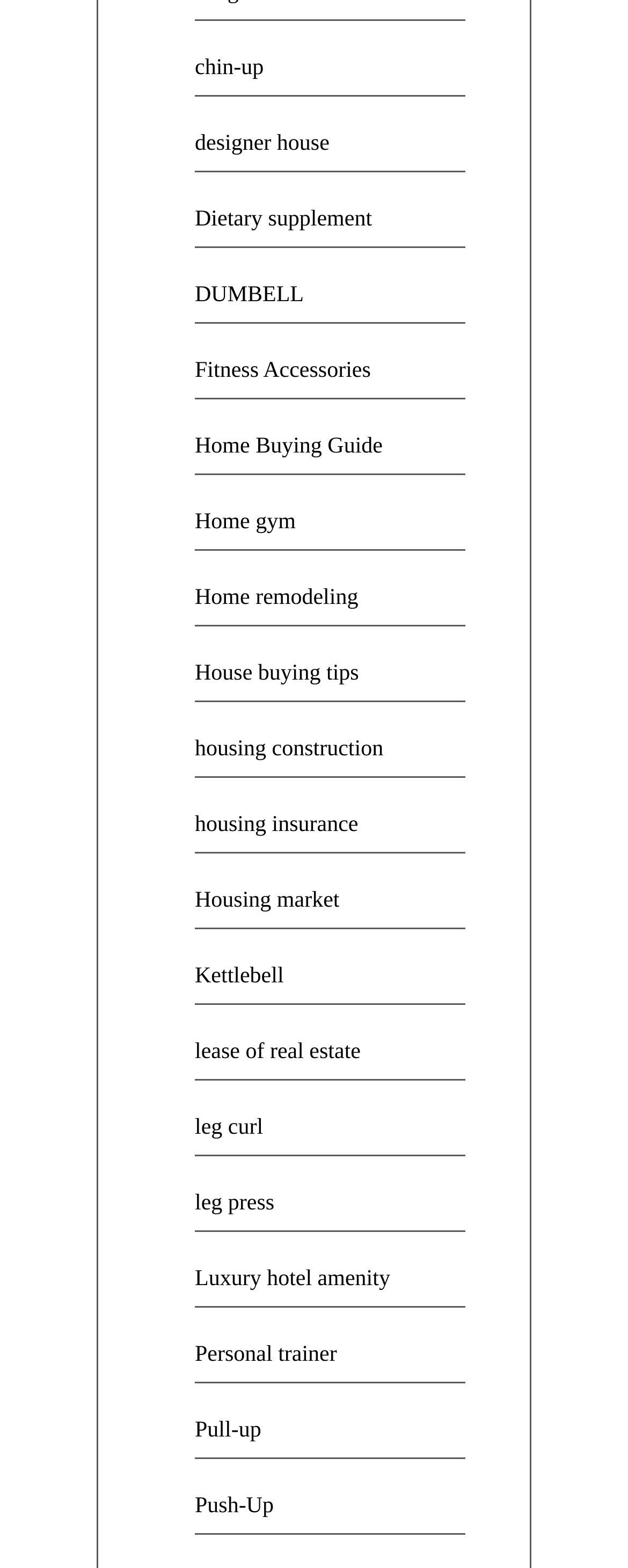Locate the bounding box coordinates of the clickable part needed for the task: "learn about Dietary supplement".

[0.31, 0.132, 0.592, 0.148]